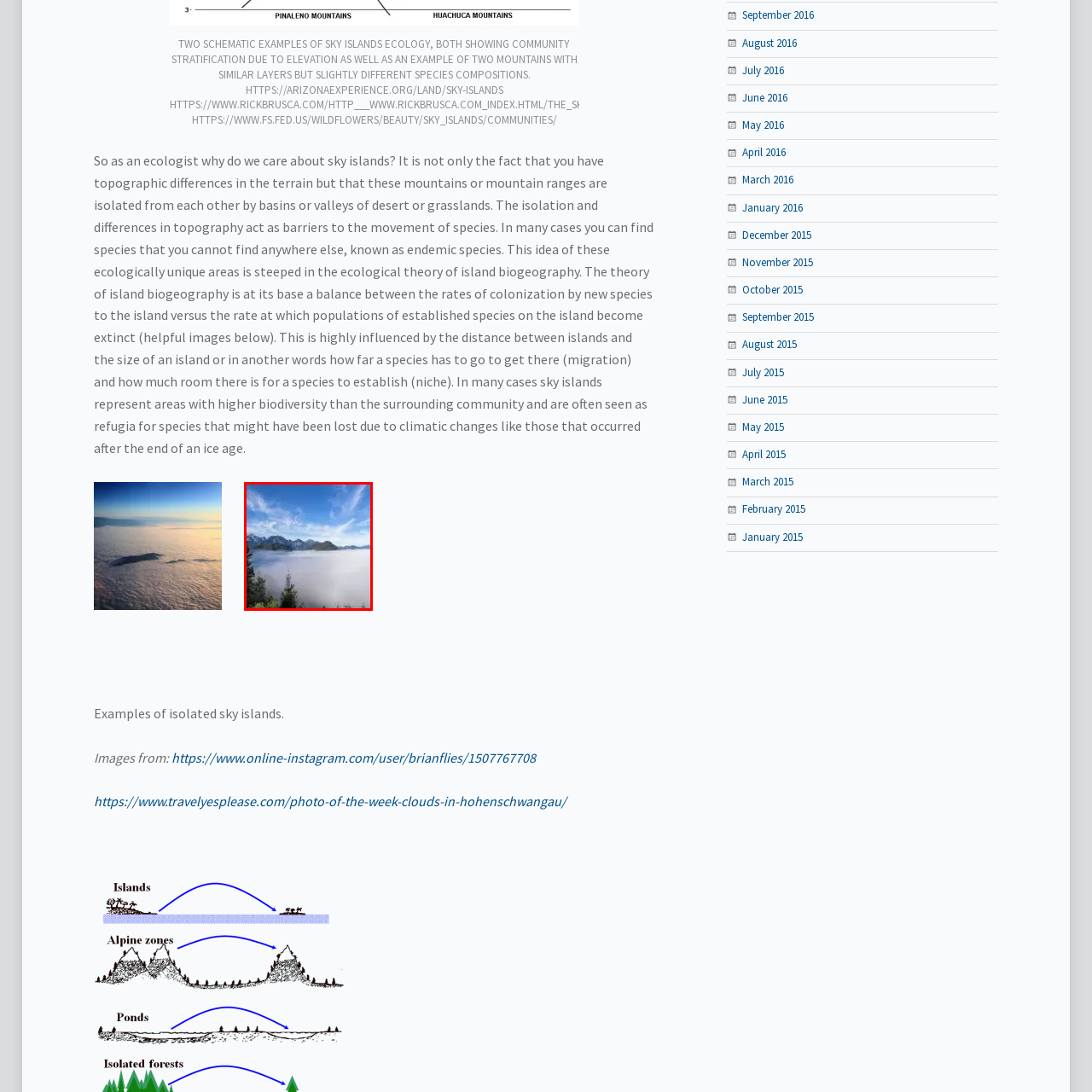Offer an in-depth description of the image encased within the red bounding lines.

The image portrays a serene landscape featuring distant mountain ranges shrouded in mist, highlighting the concept of "sky islands." These natural formations exhibit unique ecological characteristics due to their elevation and isolation. The scene emphasizes the diverse community stratification related to elevation, illustrating how certain species thrive in these distinct habitats. Against a backdrop of soft clouds and a vibrant blue sky, the foreground is enriched with lush greenery, accentuating the contrast between the terrestrial and the ethereal. This visual encapsulates the beauty and ecological significance of sky islands, aligning with the broader theme of biodiversity and conservation as discussed in the accompanying text.